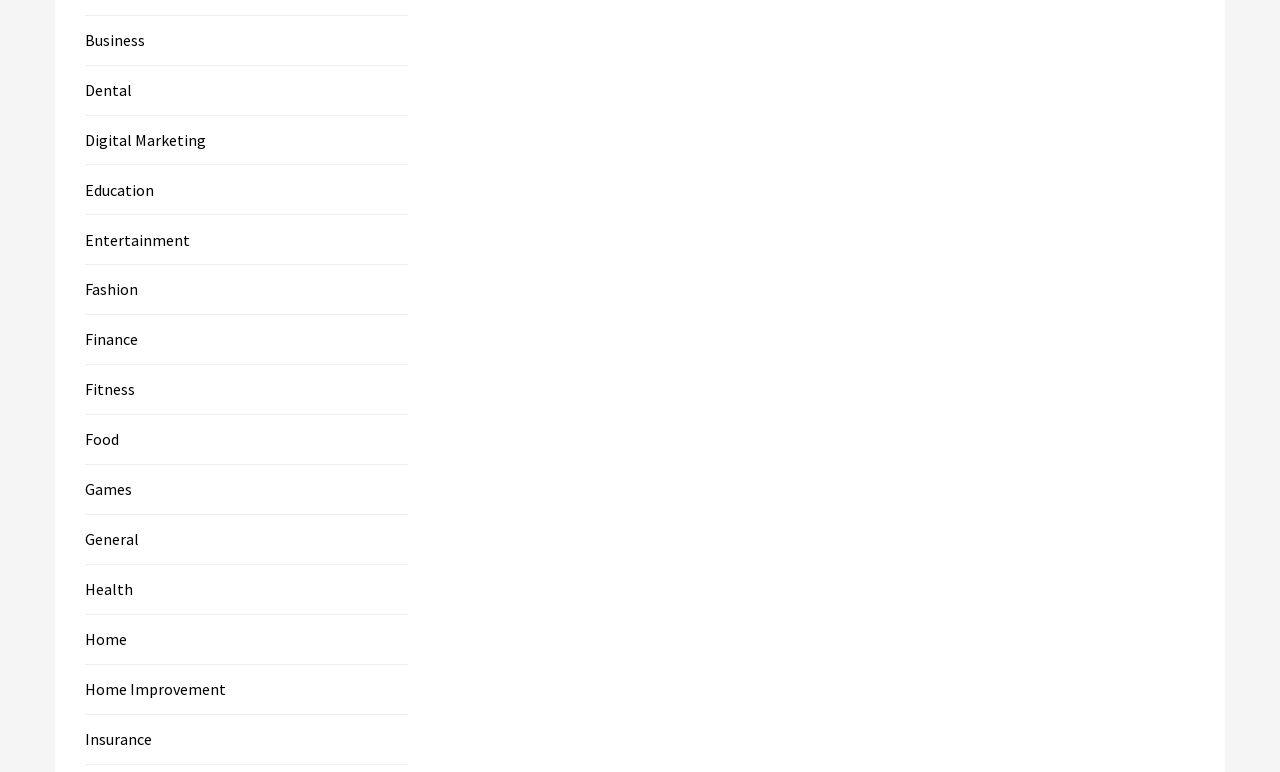Pinpoint the bounding box coordinates of the clickable area needed to execute the instruction: "View Entertainment". The coordinates should be specified as four float numbers between 0 and 1, i.e., [left, top, right, bottom].

[0.066, 0.297, 0.148, 0.323]